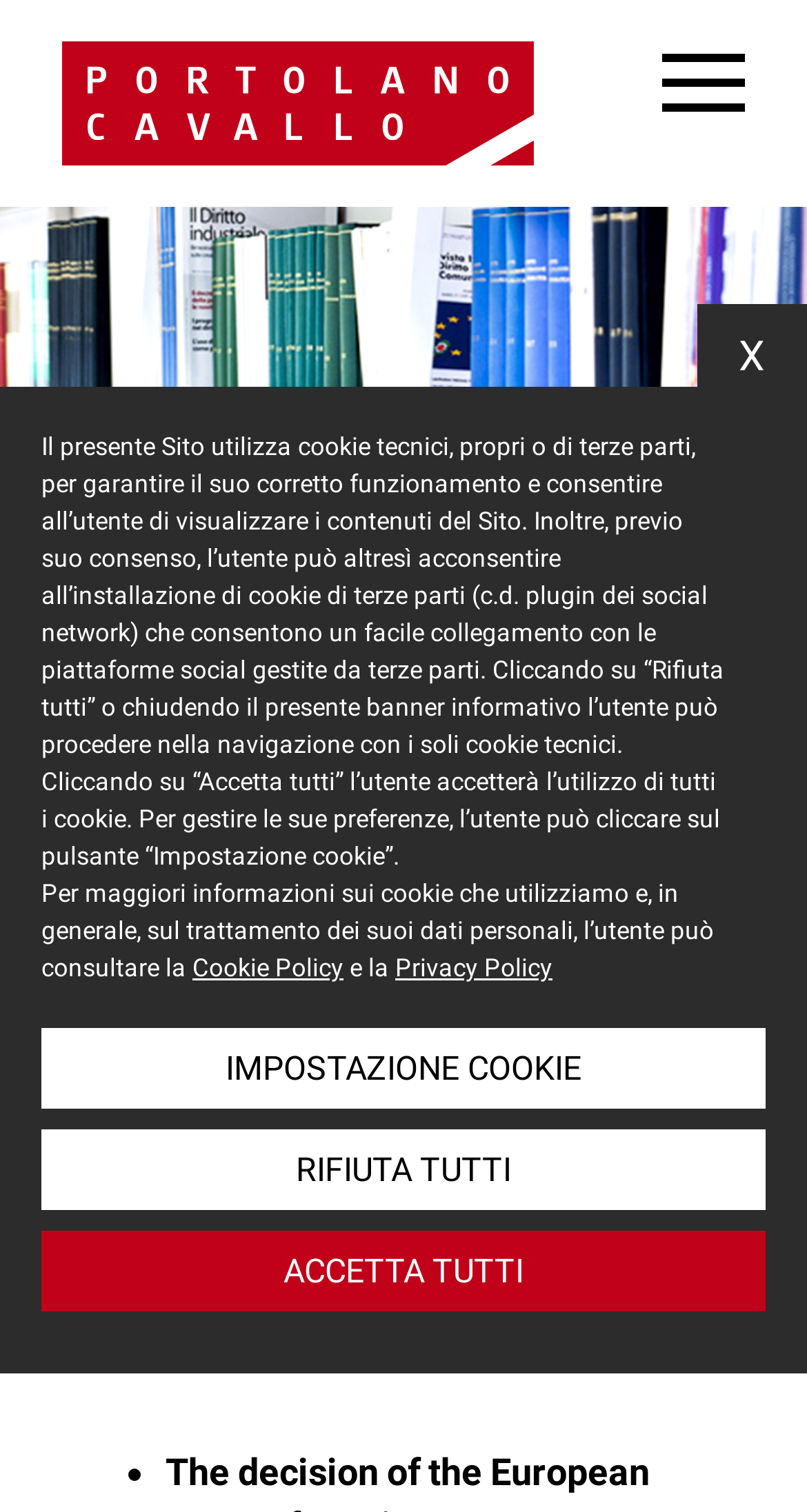Determine the bounding box coordinates of the section to be clicked to follow the instruction: "Click the link to Portolano Cavallo". The coordinates should be given as four float numbers between 0 and 1, formatted as [left, top, right, bottom].

[0.077, 0.027, 0.821, 0.109]